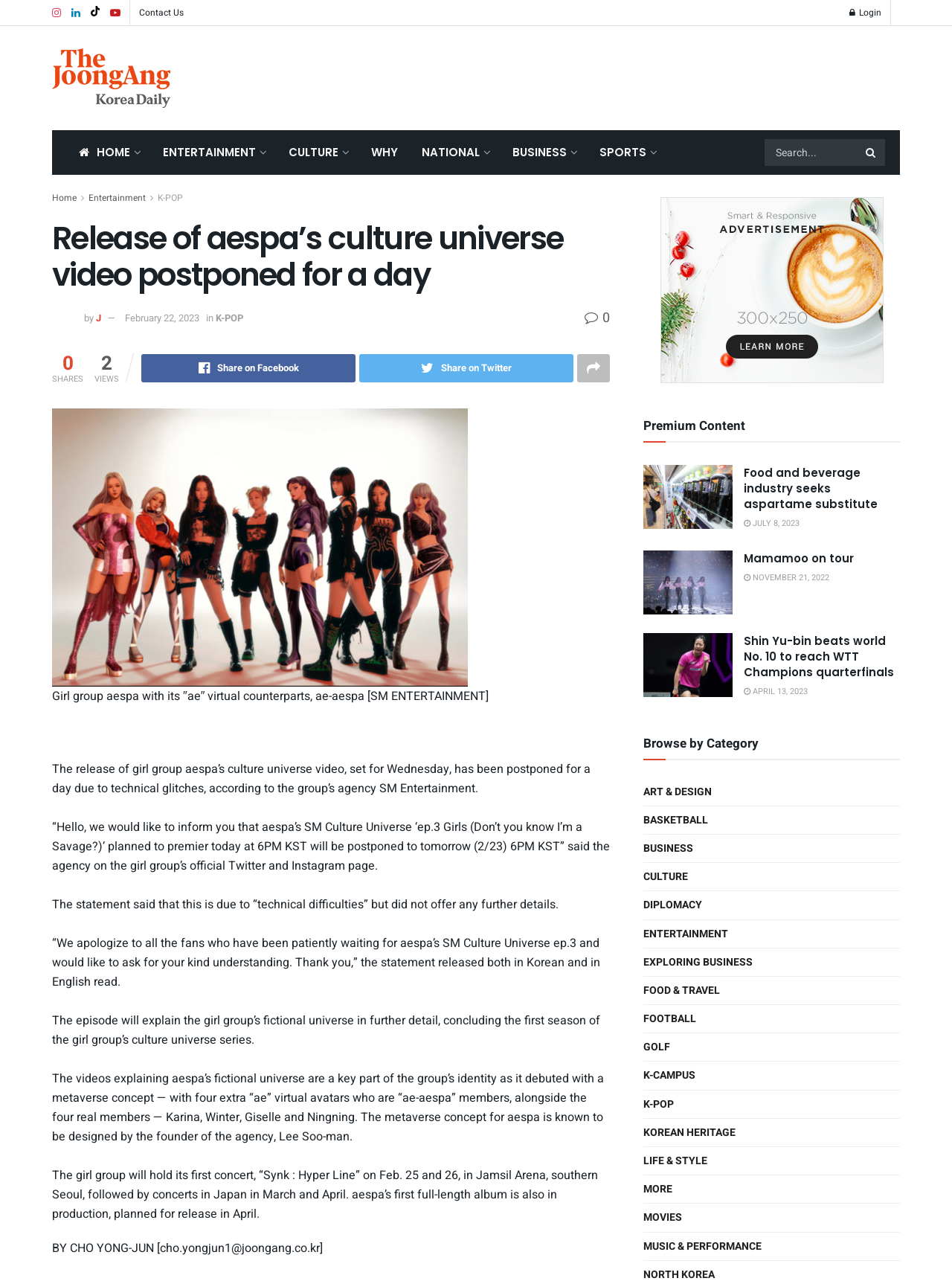Specify the bounding box coordinates of the region I need to click to perform the following instruction: "Go to the contact us page". The coordinates must be four float numbers in the range of 0 to 1, i.e., [left, top, right, bottom].

[0.146, 0.0, 0.193, 0.02]